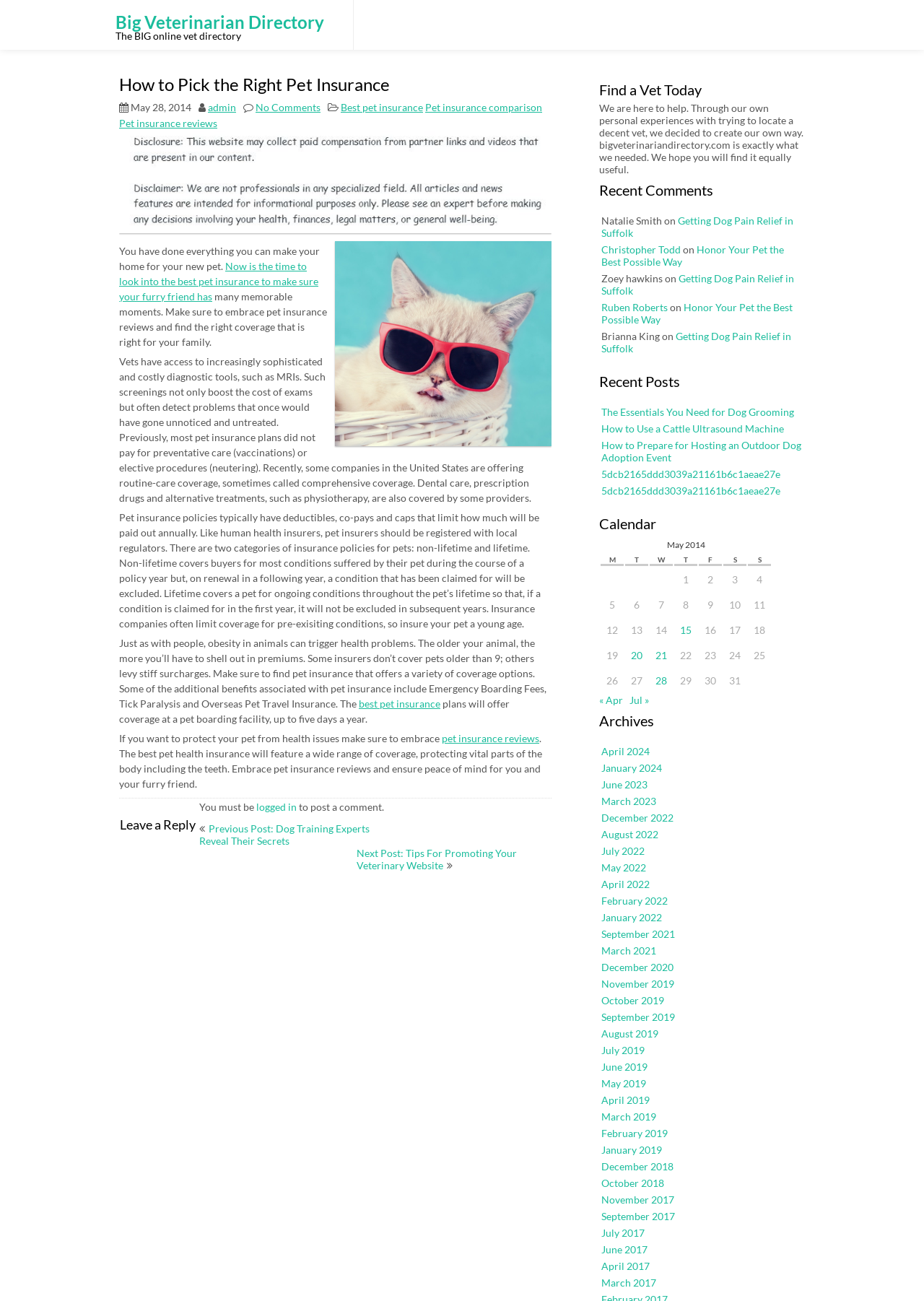Can you locate the main headline on this webpage and provide its text content?

Big Veterinarian Directory